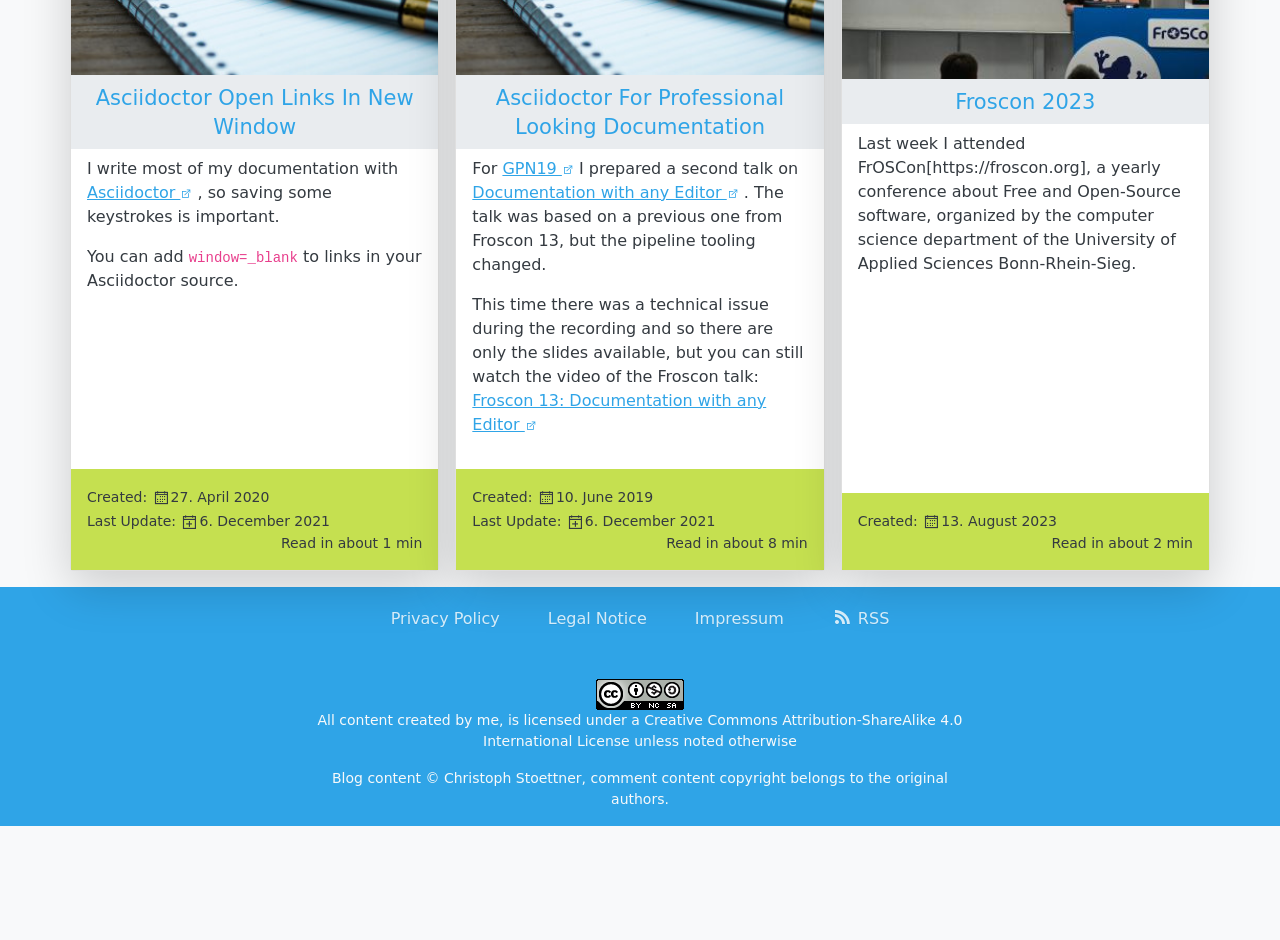What is the license for the content created by the author?
Provide a detailed answer to the question using information from the image.

The footer of the webpage mentions 'All content created by me is licensed under a Creative Commons Attribution-ShareAlike 4.0 International License unless noted otherwise', indicating that the author's content is licensed under this specific license.